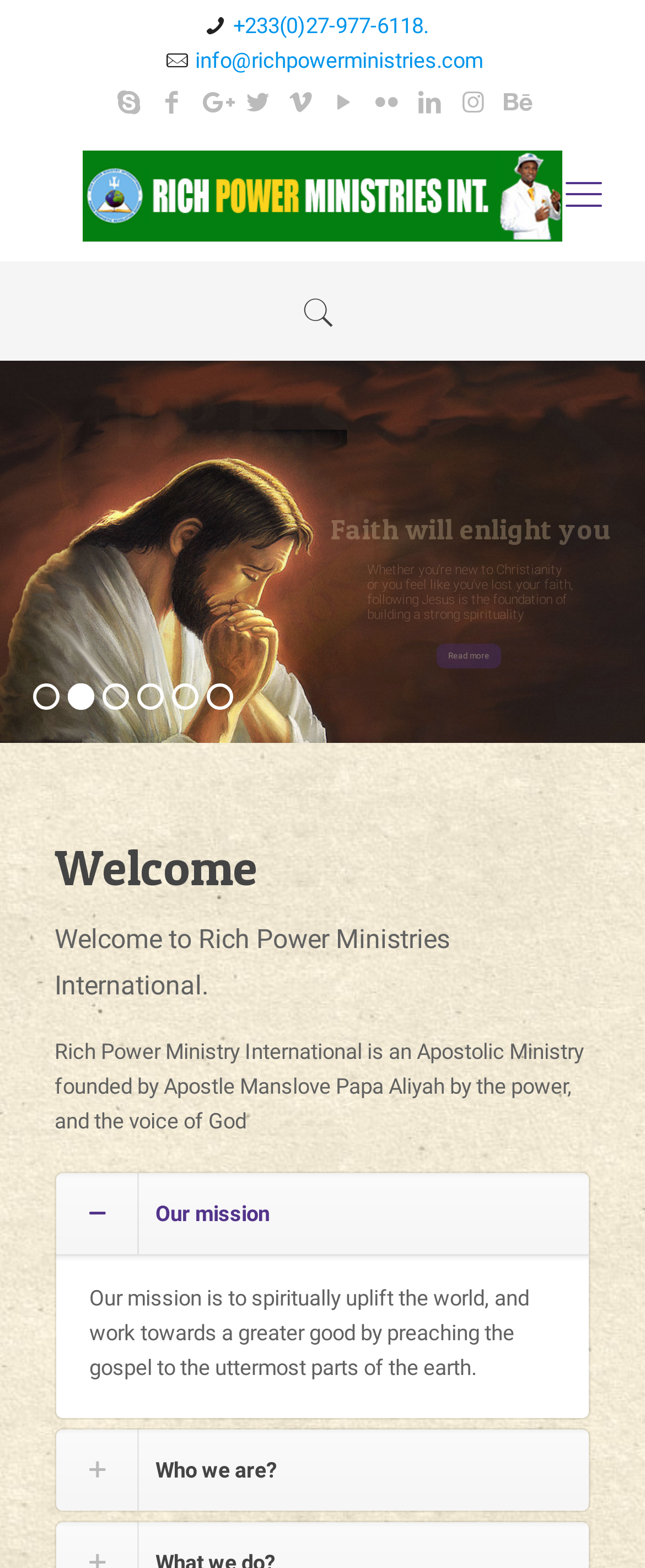Identify the bounding box coordinates of the region I need to click to complete this instruction: "Click the Facebook link".

[0.173, 0.056, 0.227, 0.075]